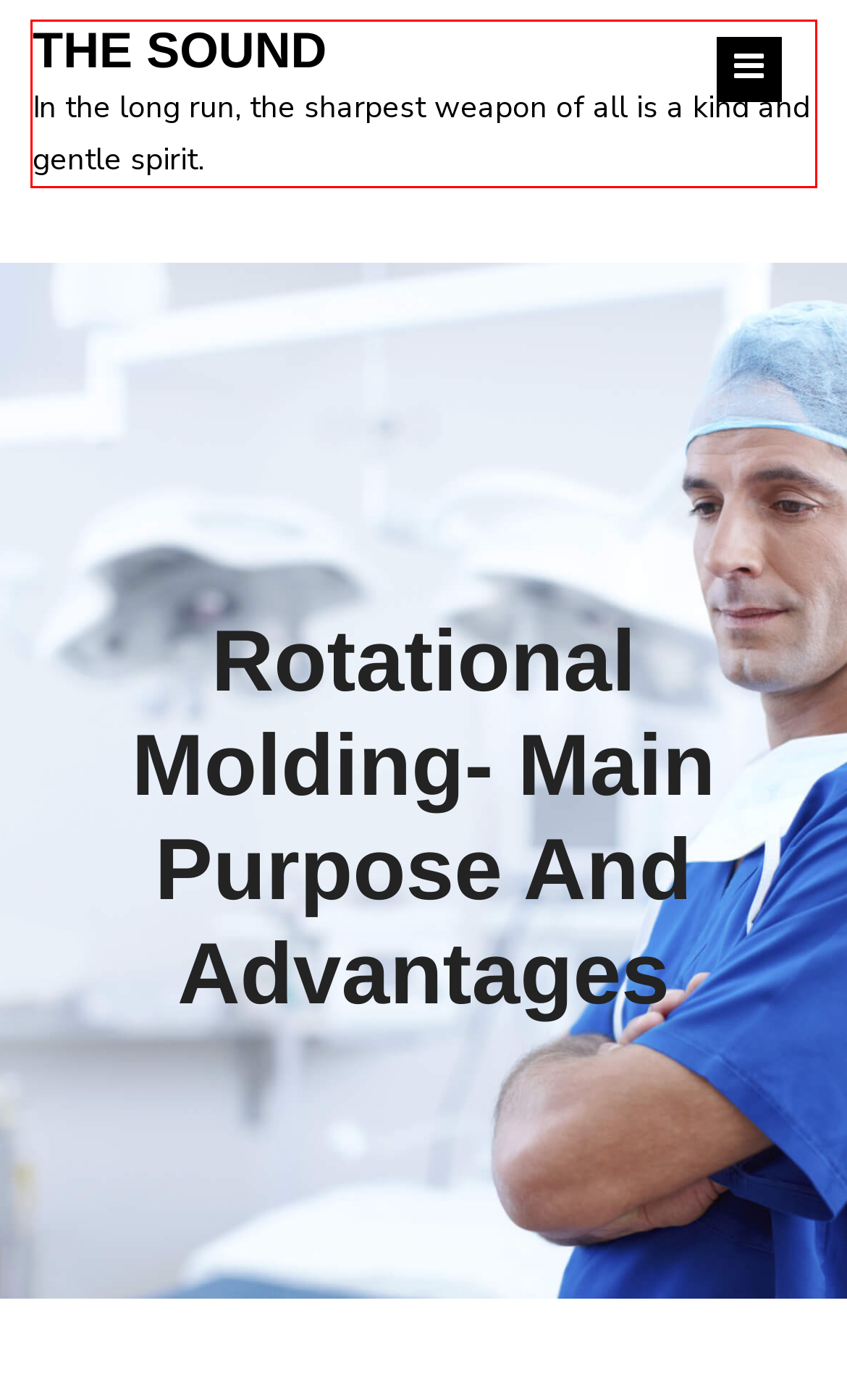You are provided with a screenshot of a webpage containing a red rectangle bounding box. Identify the webpage description that best matches the new webpage after the element in the bounding box is clicked. Here are the potential descriptions:
A. Finance – THE SOUND
B. Resisting Eviction: The Power of Squatter’s Rights – THE SOUND
C. General – THE SOUND
D. THE SOUND – In the long run, the sharpest weapon of all is a kind and gentle spirit.
E. Entertainment – THE SOUND
F. Service – THE SOUND
G. Education – THE SOUND
H. Powerful Strategies to Choose the Right Newsletter Plugin for WordPress – THE SOUND

D